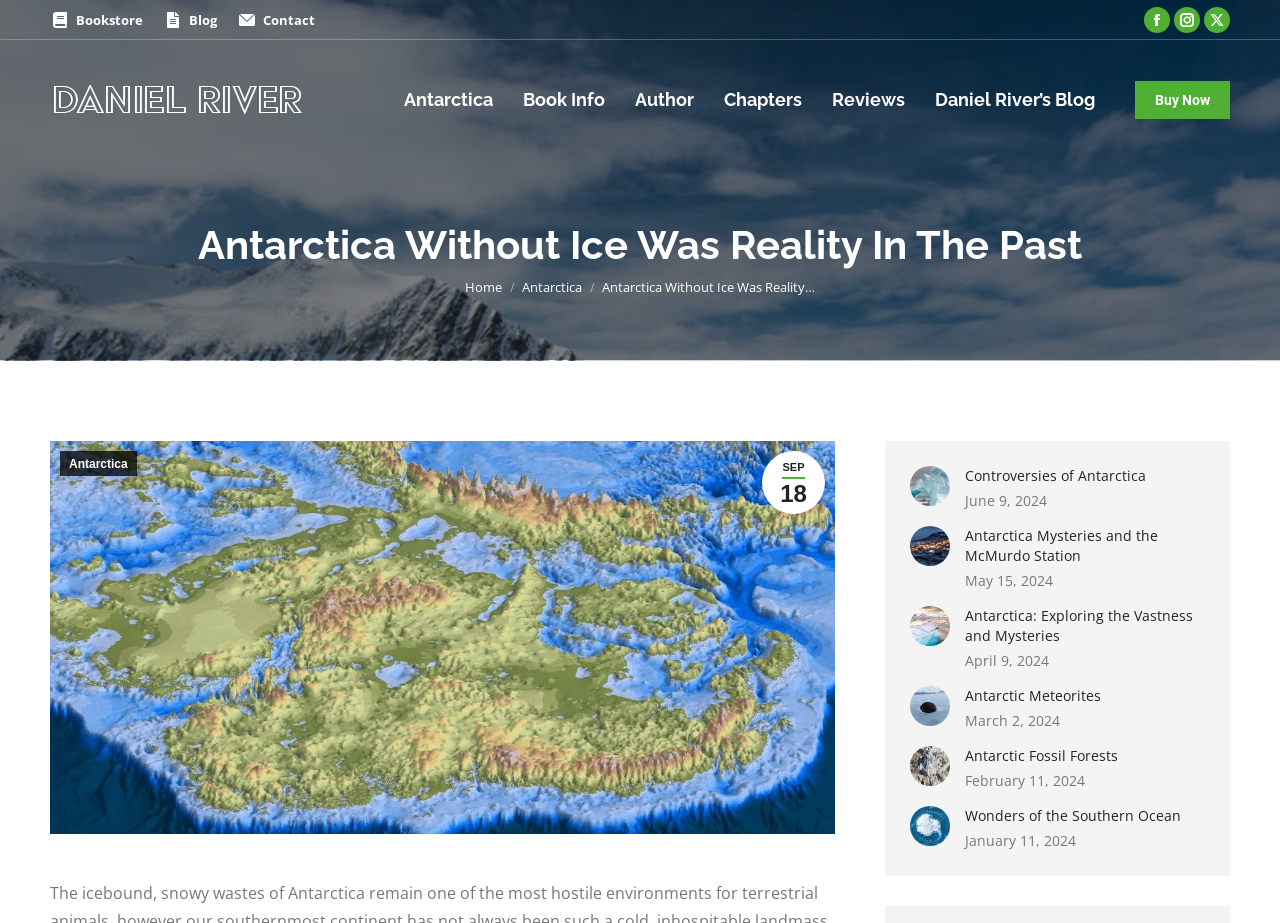Using the provided element description: "Author", determine the bounding box coordinates of the corresponding UI element in the screenshot.

[0.496, 0.06, 0.542, 0.157]